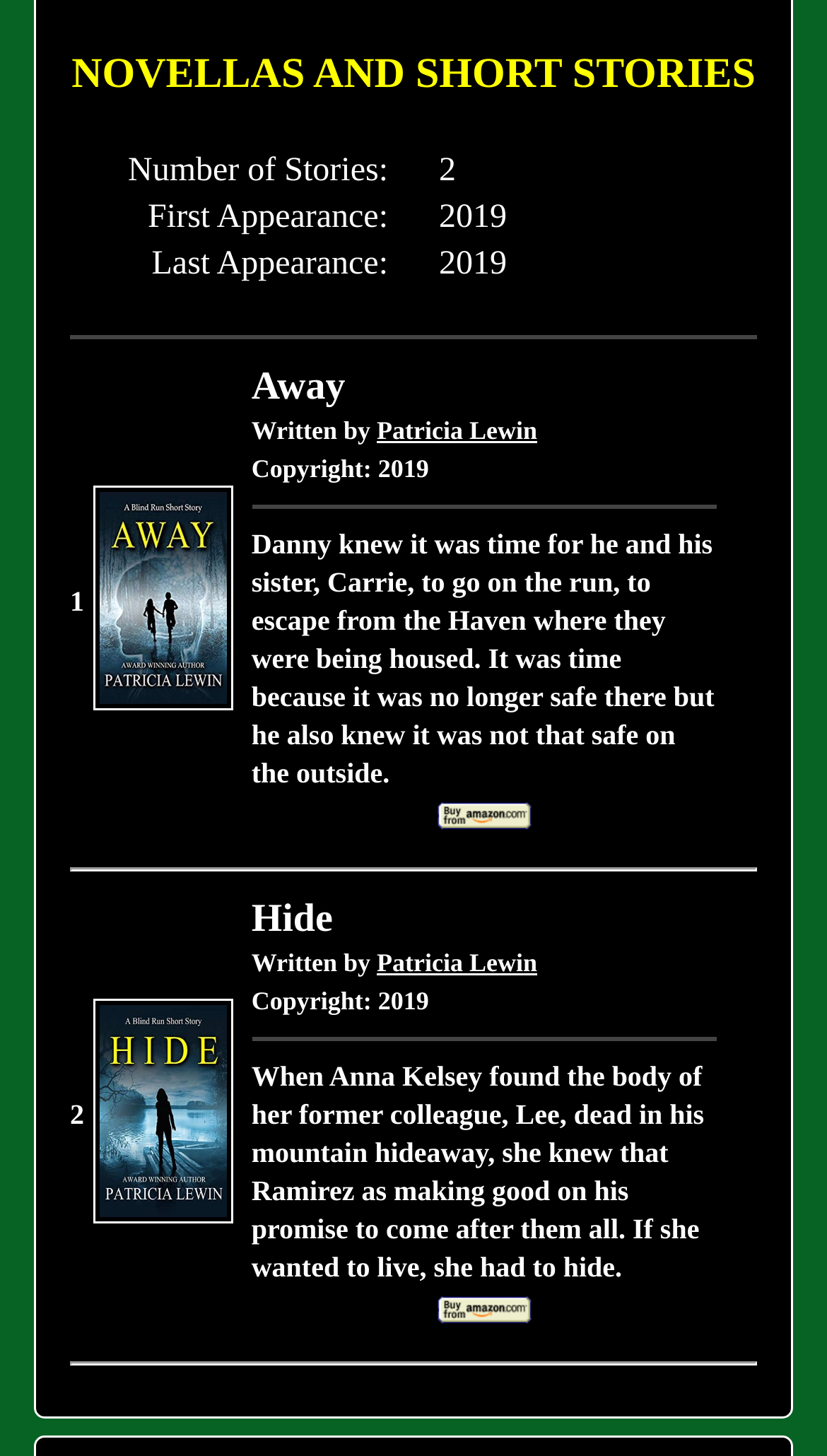Please provide a detailed answer to the question below based on the screenshot: 
What is the title of the first story?

I looked at the first row of the table below the heading 'NOVELLAS AND SHORT STORIES' and found the cell that contains the title of the story, which is 'Away'.